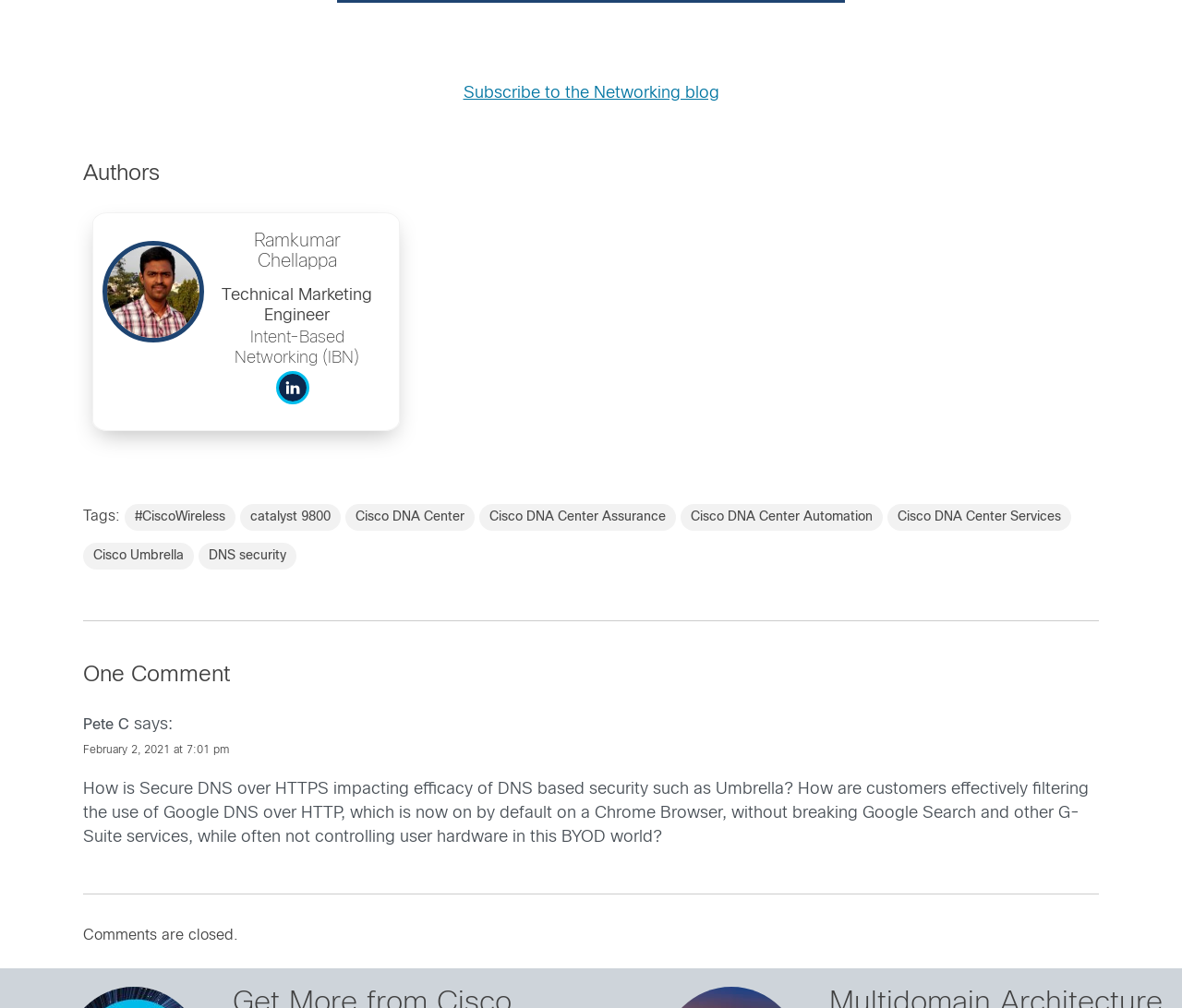Can you specify the bounding box coordinates of the area that needs to be clicked to fulfill the following instruction: "Subscribe to the Networking blog"?

[0.392, 0.085, 0.608, 0.1]